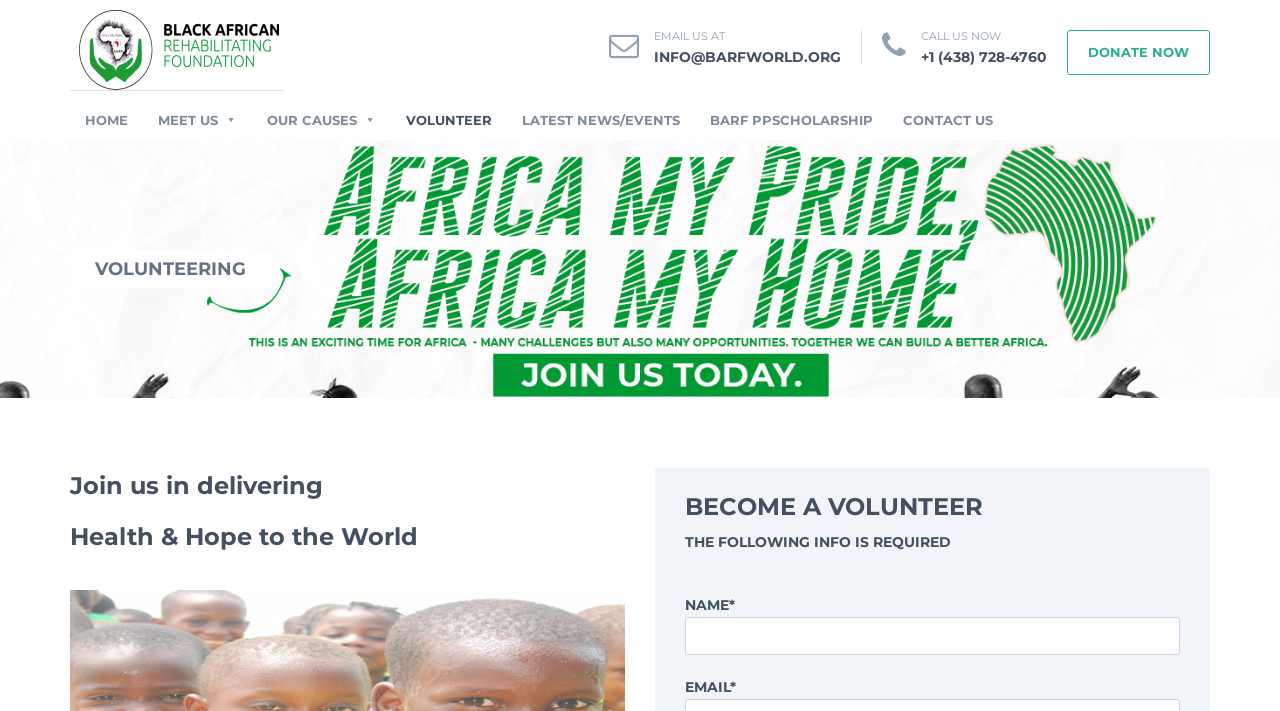Please identify the bounding box coordinates of the element on the webpage that should be clicked to follow this instruction: "Enter your name in the NAME field". The bounding box coordinates should be given as four float numbers between 0 and 1, formatted as [left, top, right, bottom].

[0.535, 0.868, 0.922, 0.921]